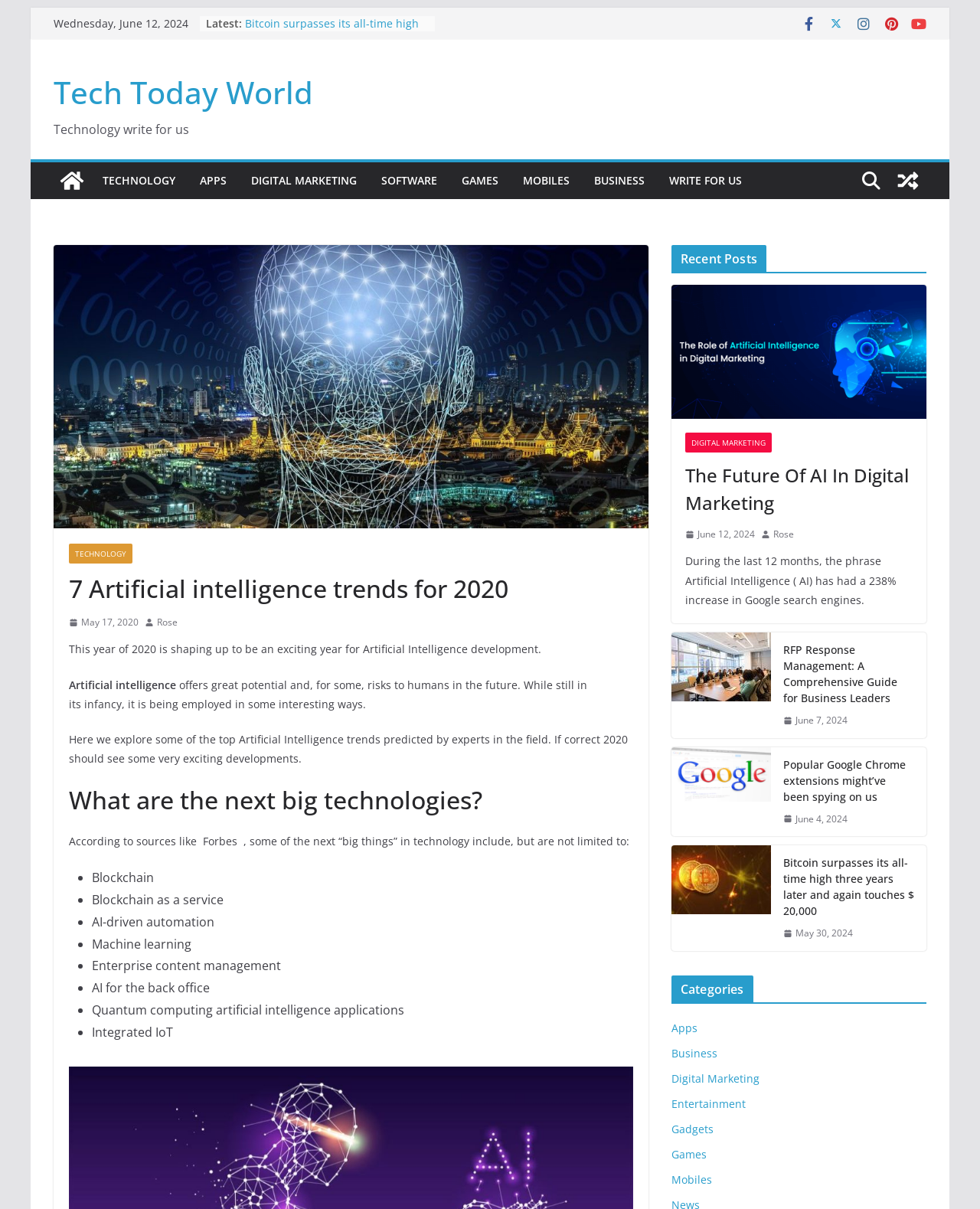What is the text of the webpage's headline?

7 Artificial intelligence trends for 2020